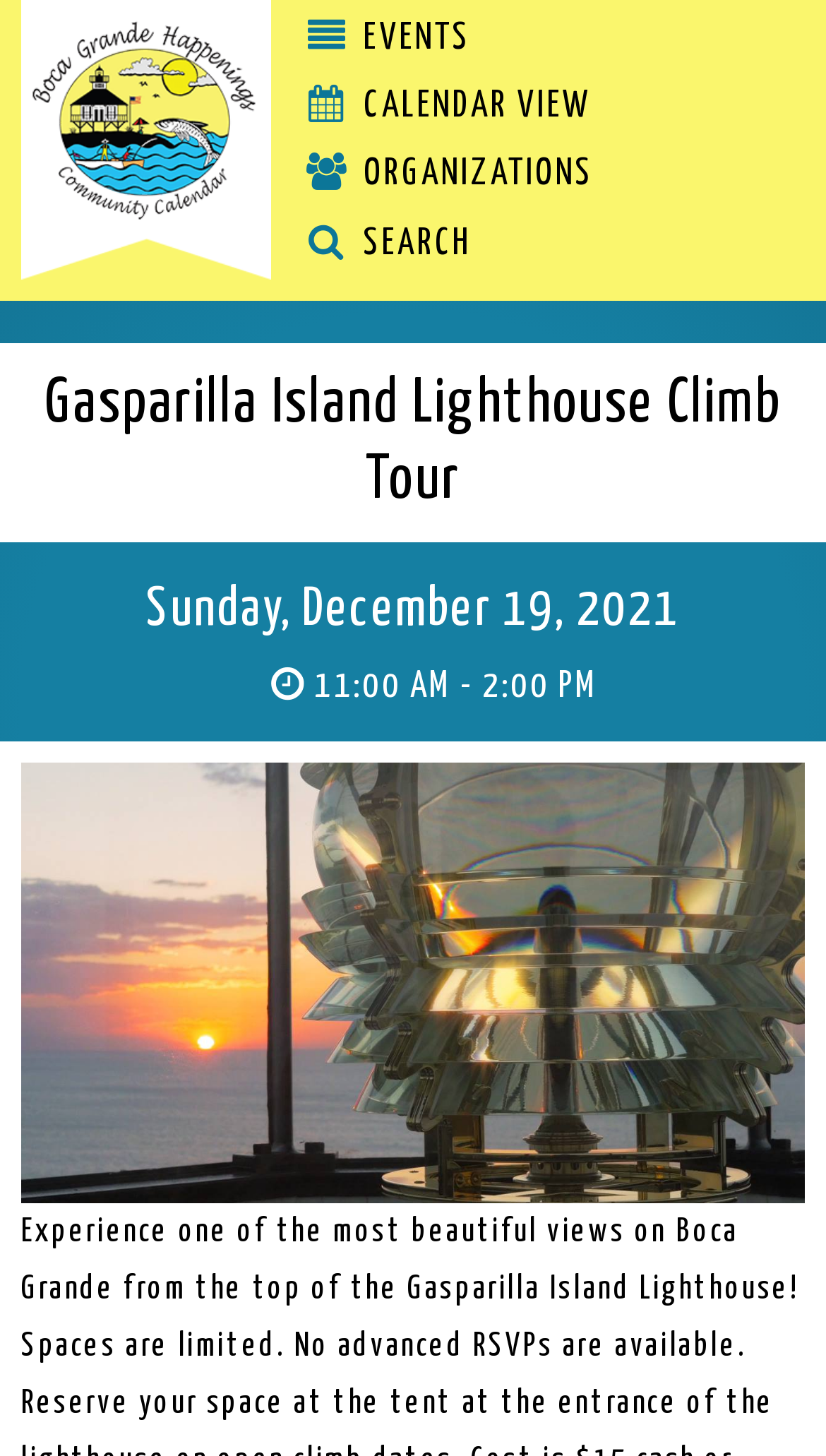What type of event is listed on this webpage?
Using the image provided, answer with just one word or phrase.

Lighthouse Climb Tour